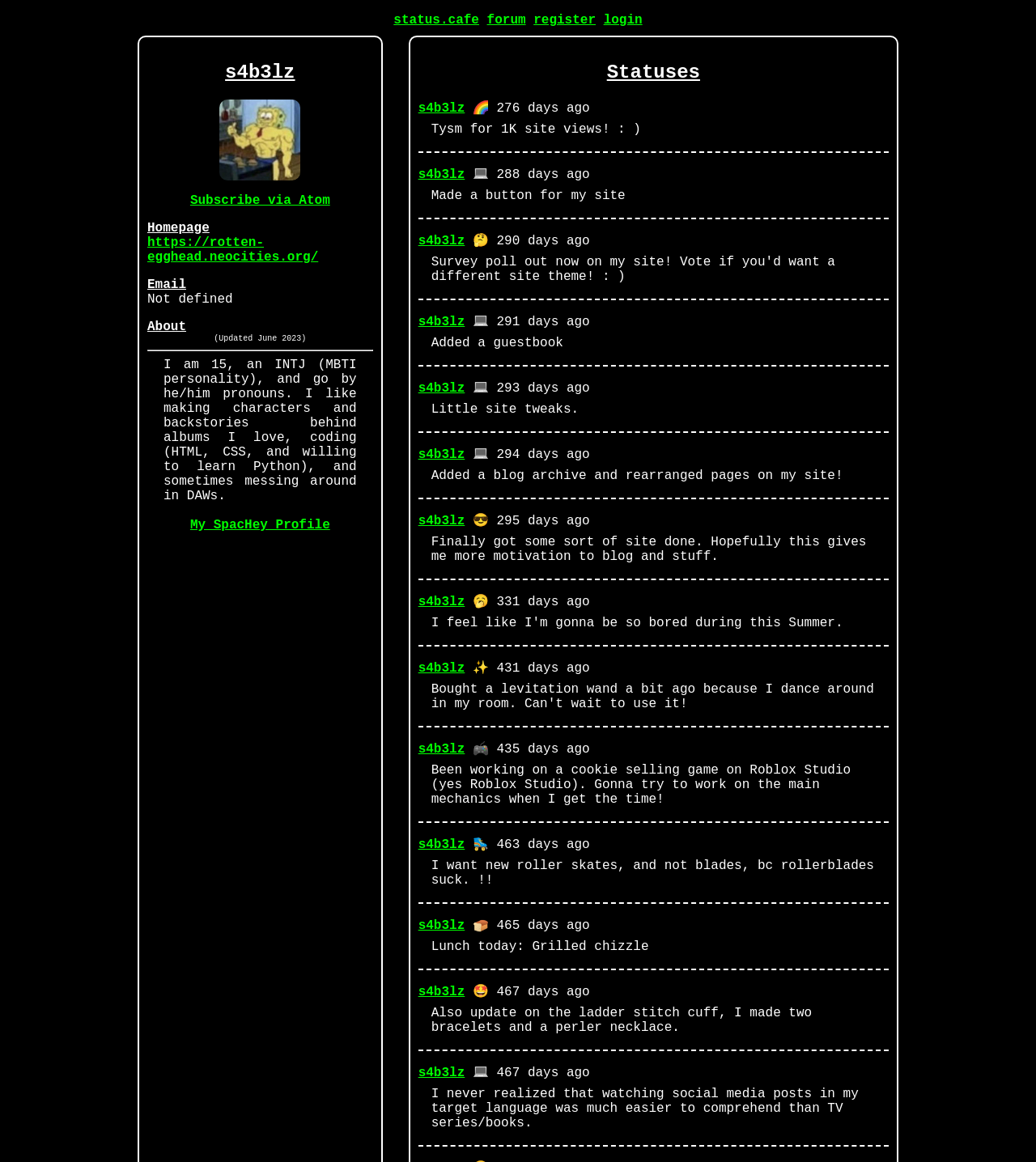Generate a thorough description of the webpage.

This webpage appears to be a personal blog or social media profile, with a focus on sharing updates and thoughts from the author. At the top of the page, there are four links: "status.cafe", "forum", "register", and "login", which suggest that this is a community-driven platform.

Below these links, there is a heading that reads "s4b3lz", which is likely the username or profile name of the author. Next to this heading is an image, and below that, there is a description list with four items: "Homepage", "Email", "About", and a brief bio that includes the author's age, personality type, and interests.

The main content of the page is divided into sections, each with a heading that reads "Statuses". There are multiple articles or updates, each with a link to the author's profile, a timestamp, and a brief message or thought. These updates appear to be a mix of personal thoughts, accomplishments, and interests, and are accompanied by various emojis.

The updates are arranged in a vertical list, with the most recent ones at the top. There are a total of 11 updates, each with a similar format. Some of the updates include mentions of site updates, new projects, and personal achievements, while others are more casual and conversational.

Overall, this webpage appears to be a personal space for the author to share their thoughts and experiences with others, and to connect with like-minded individuals.